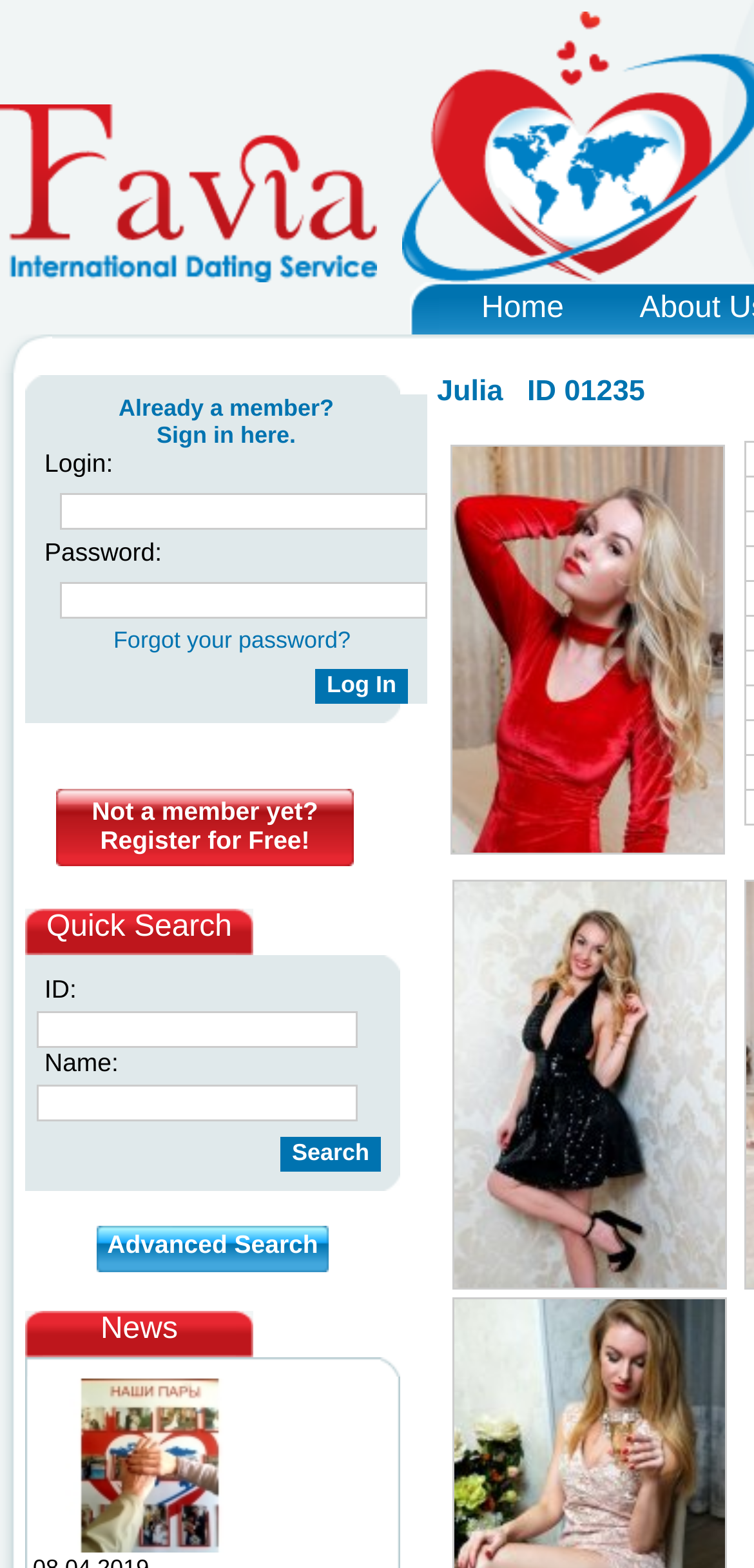Pinpoint the bounding box coordinates of the clickable element to carry out the following instruction: "Click on the 'Not a member yet? Register for Free!' link."

[0.074, 0.503, 0.485, 0.557]